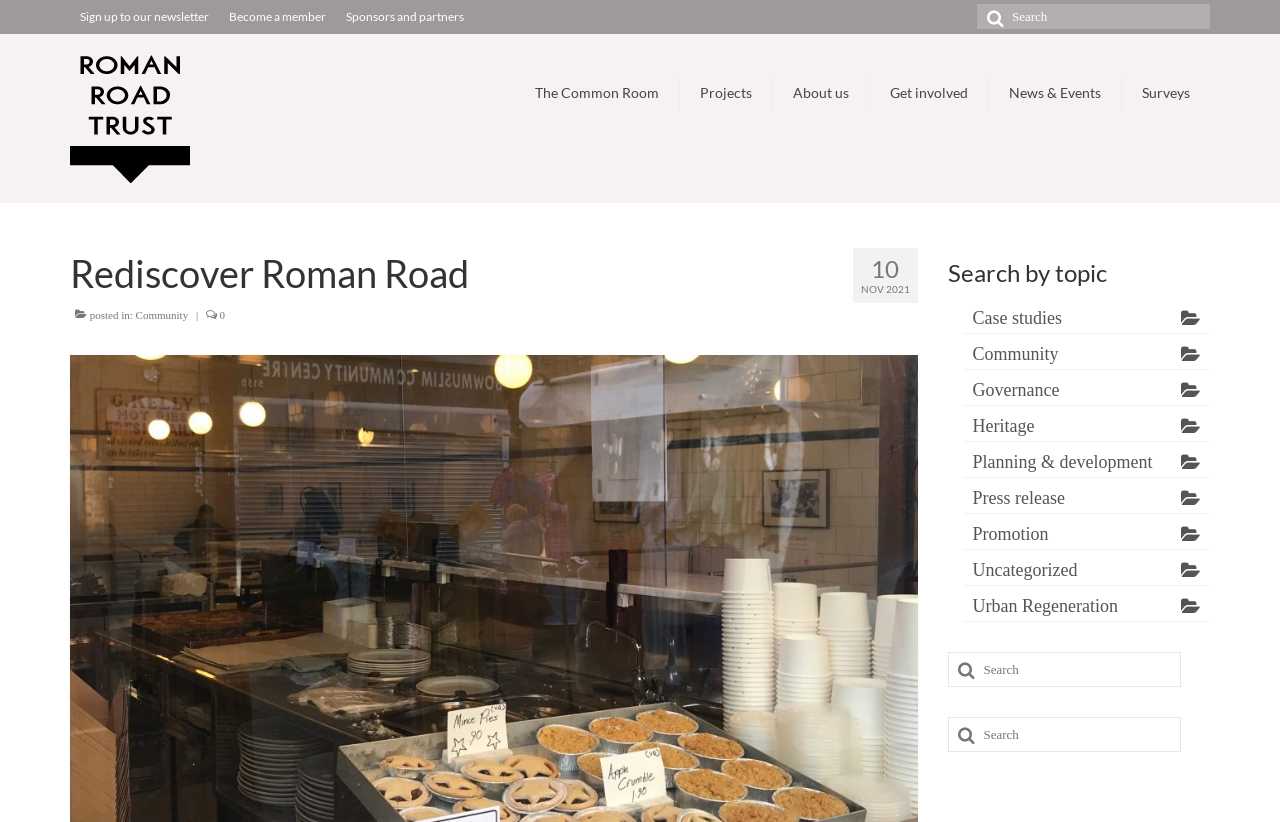Create a detailed narrative describing the layout and content of the webpage.

The webpage is about Rediscover Roman Road, a community-focused initiative. At the top, there are three links: "Sign up to our newsletter", "Become a member", and "Sponsors and partners". Next to these links, there is a search bar with a magnifying glass icon and a placeholder text "Search for:". 

Below the search bar, there is a logo of Roman Road Trust, which is an image link. Underneath the logo, there are five links: "The Common Room", "Projects", "About us", "Get involved", and "News & Events". 

On the left side, there is a header section with a heading "Rediscover Roman Road". Below the heading, there is a post with a title, a "posted in" label, a category link "Community", and a count of 0. 

On the right side, there is a complementary section with a heading "Search by topic". Below the heading, there are eight links with icons, each representing a different topic: "Case studies", "Community", "Governance", "Heritage", "Planning & development", "Press release", "Promotion", and "Urban Regeneration". Each topic link has a dropdown icon. 

There are two more search bars at the bottom of the page, each with a magnifying glass icon and a placeholder text "Search for:".